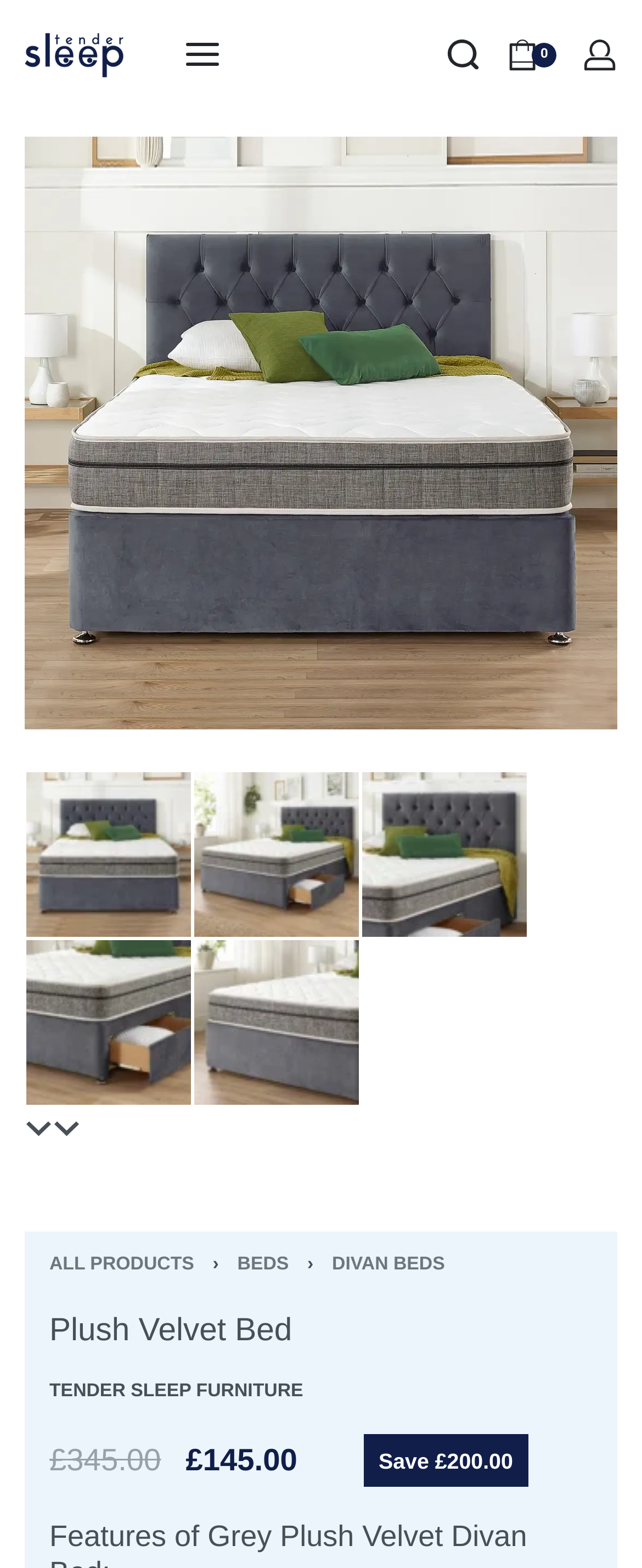Determine the main heading of the webpage and generate its text.

Plush Velvet Bed